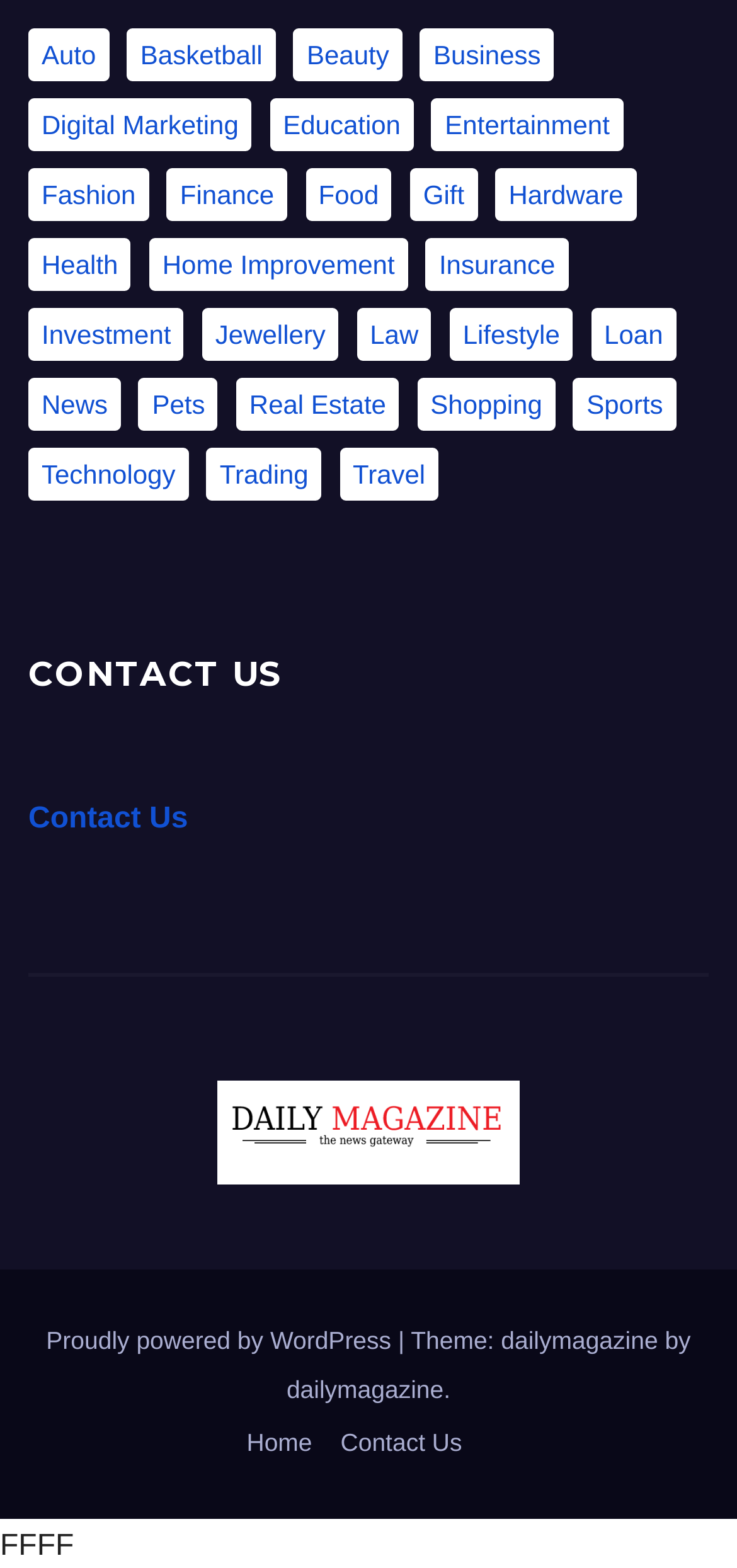Based on the element description: "Contact Us", identify the UI element and provide its bounding box coordinates. Use four float numbers between 0 and 1, [left, top, right, bottom].

[0.462, 0.911, 0.627, 0.929]